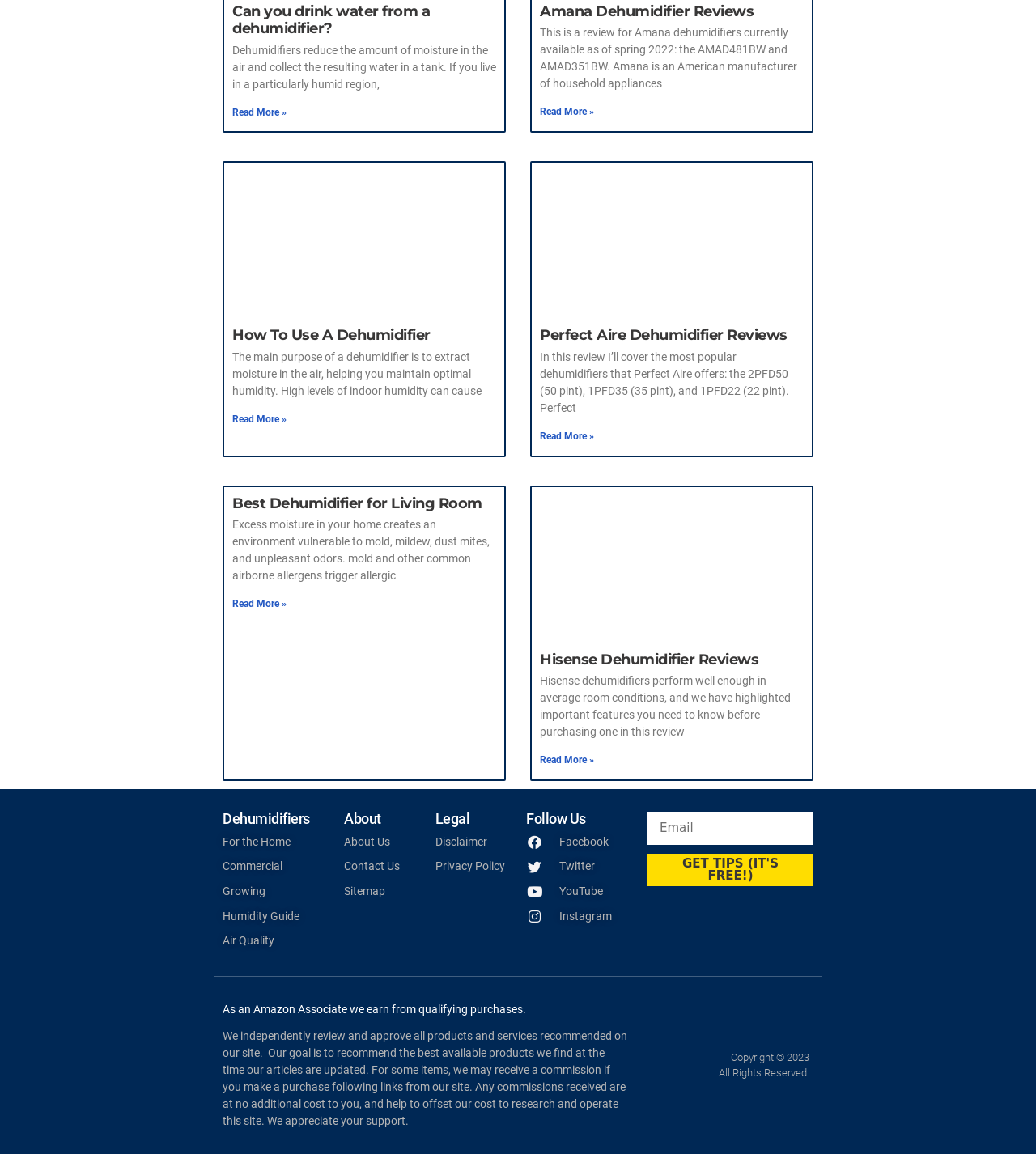By analyzing the image, answer the following question with a detailed response: What is the purpose of a dehumidifier?

According to the webpage, the main purpose of a dehumidifier is to extract moisture in the air, helping to maintain optimal humidity. This is mentioned in the section 'How To Use A Dehumidifier'.